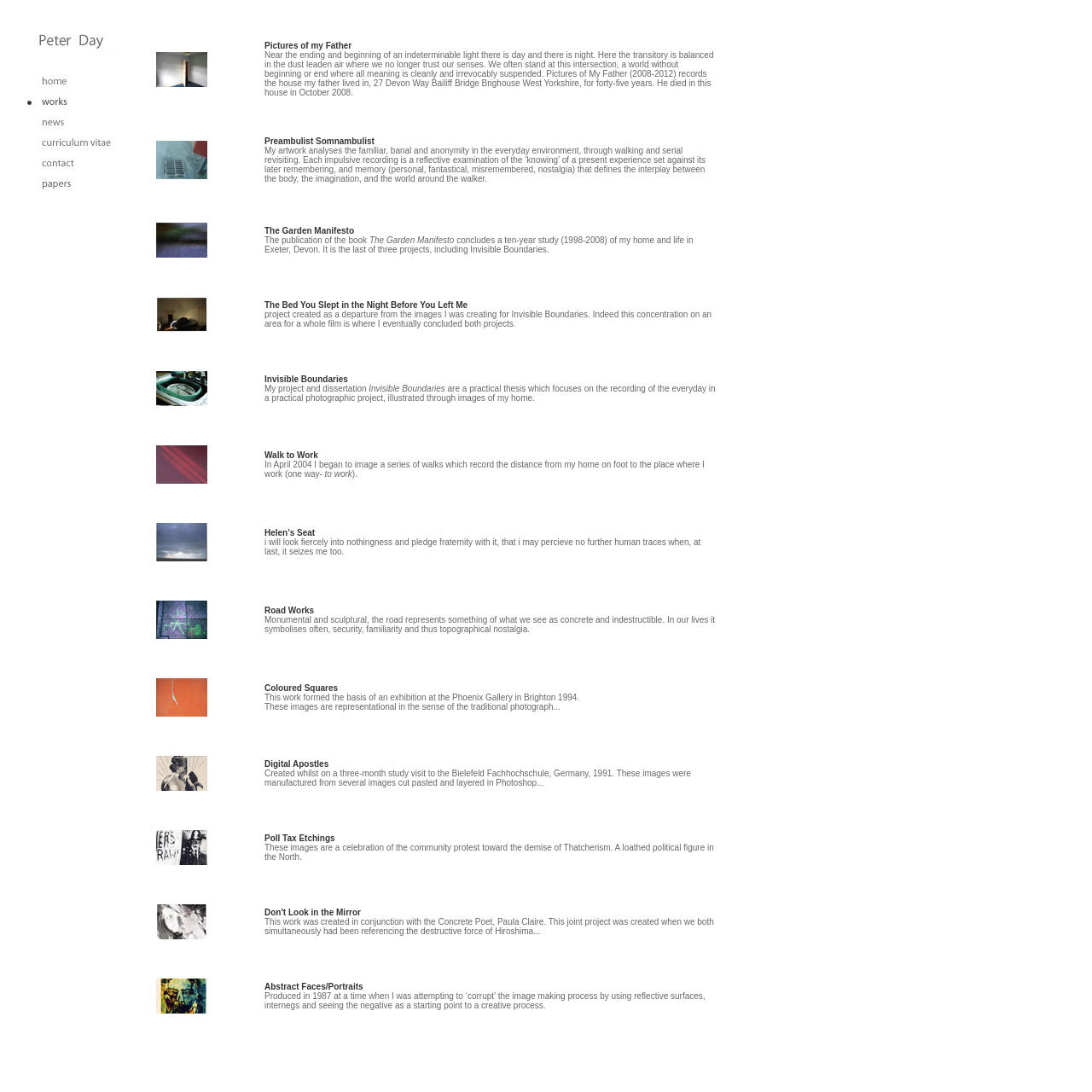Specify the bounding box coordinates of the element's region that should be clicked to achieve the following instruction: "Click Pictures of my Father". The bounding box coordinates consist of four float numbers between 0 and 1, in the format [left, top, right, bottom].

[0.242, 0.038, 0.322, 0.046]